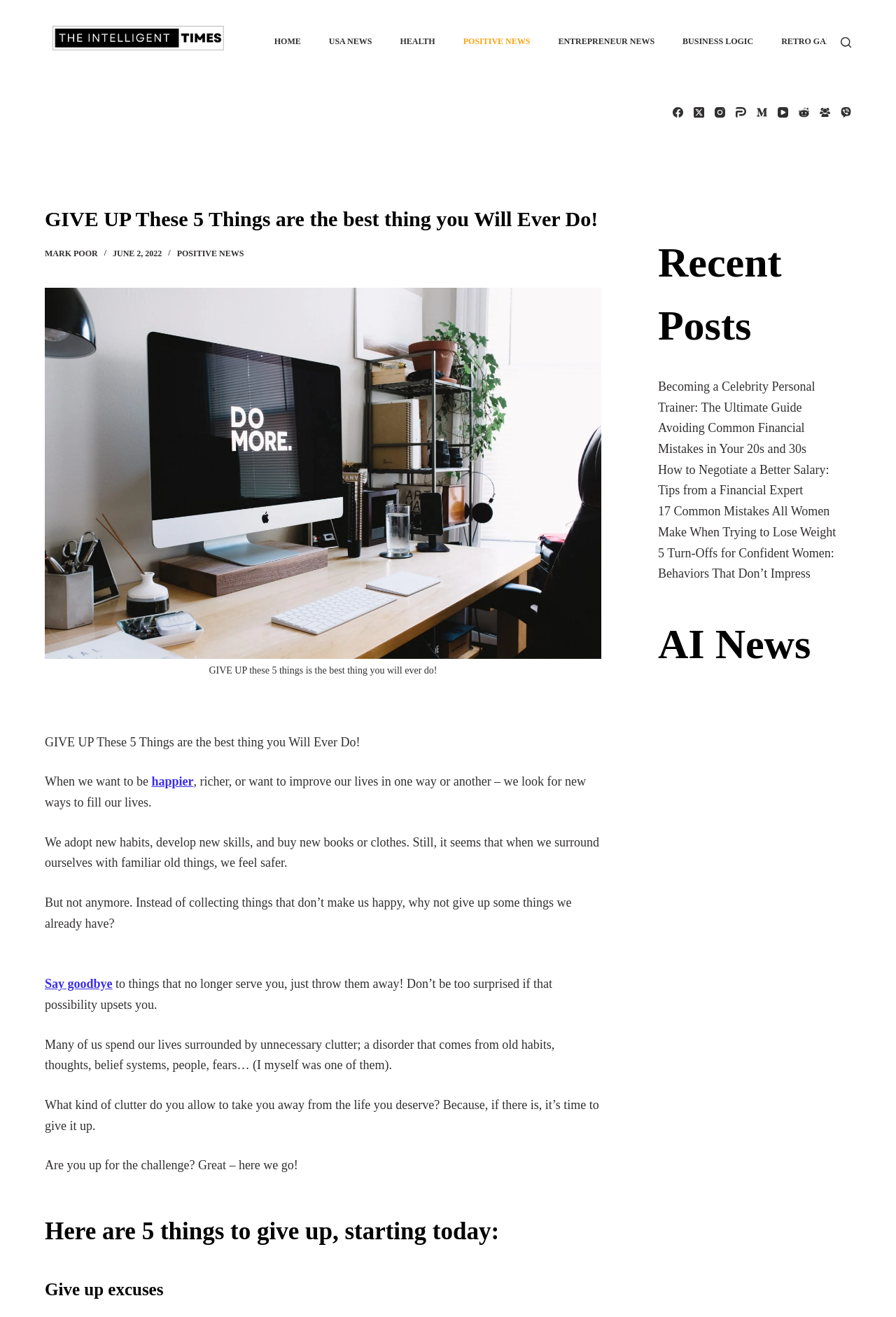What is the headline of the webpage?

GIVE UP These 5 Things are the best thing you Will Ever Do!